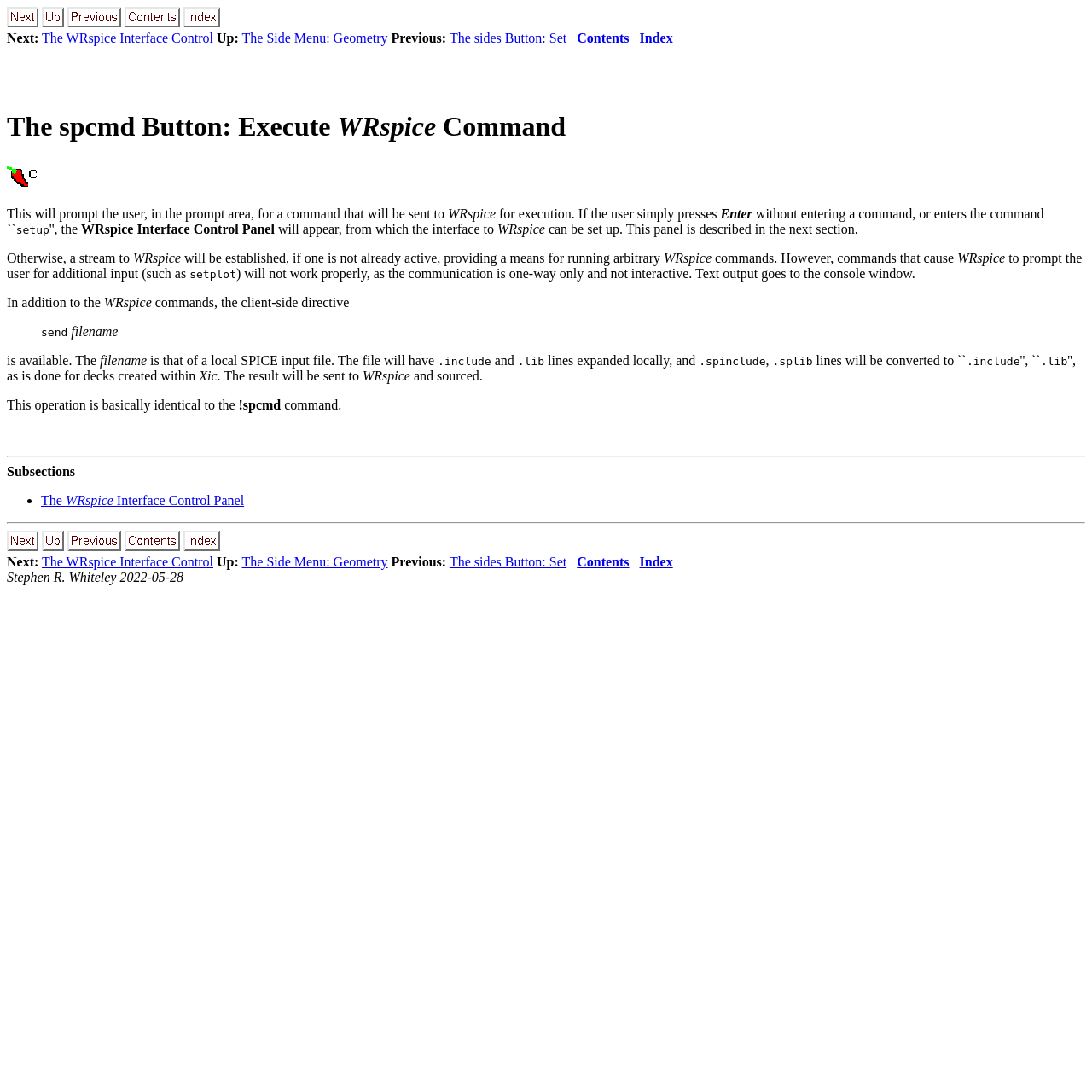Specify the bounding box coordinates of the element's region that should be clicked to achieve the following instruction: "Go to the previous page". The bounding box coordinates consist of four float numbers between 0 and 1, in the format [left, top, right, bottom].

[0.062, 0.014, 0.111, 0.027]